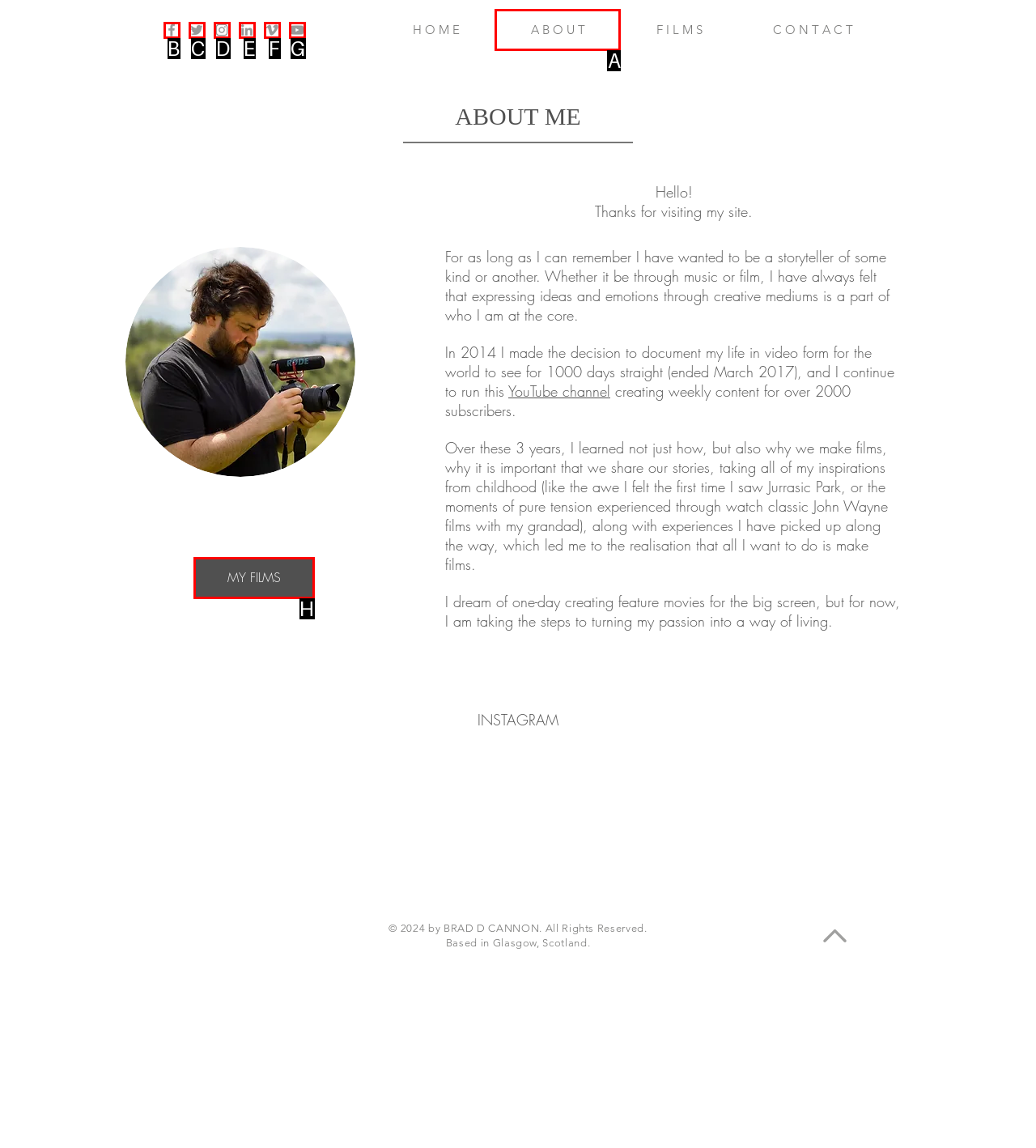Identify the letter of the correct UI element to fulfill the task: Go to the About page from the given options in the screenshot.

A